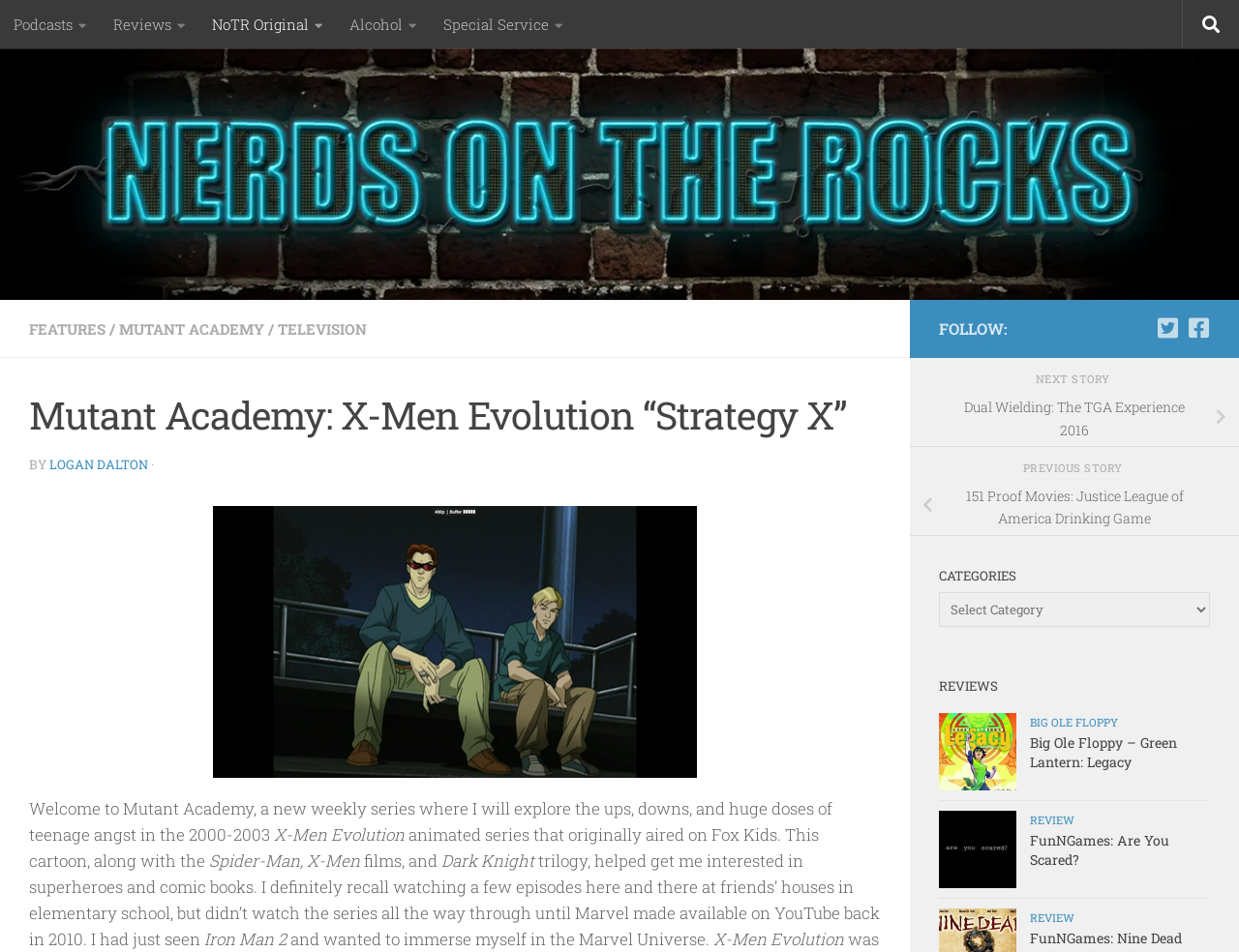Could you please study the image and provide a detailed answer to the question:
What is the category of the article?

The question can be answered by looking at the link 'TELEVISION' which is a category of the article.